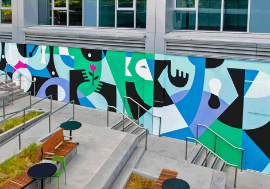Please answer the following question as detailed as possible based on the image: 
What type of furniture is in the courtyard?

The caption describes the outdoor space below the mural as being furnished with sleek tables and chairs, which implies that these are the types of furniture present in the courtyard.